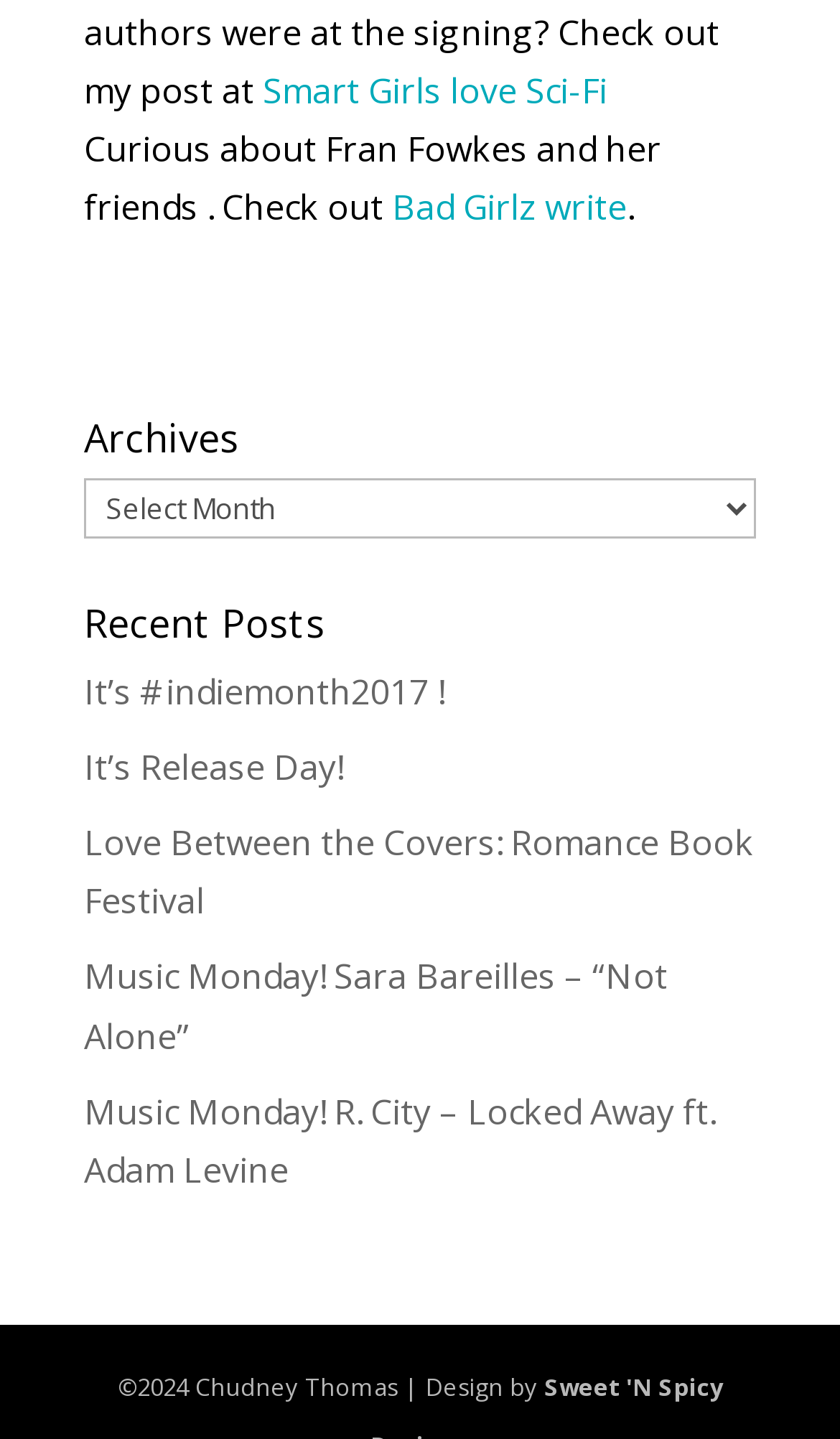Please identify the bounding box coordinates of the clickable element to fulfill the following instruction: "Click on 'Smart Girls love Sci-Fi'". The coordinates should be four float numbers between 0 and 1, i.e., [left, top, right, bottom].

[0.313, 0.046, 0.723, 0.079]